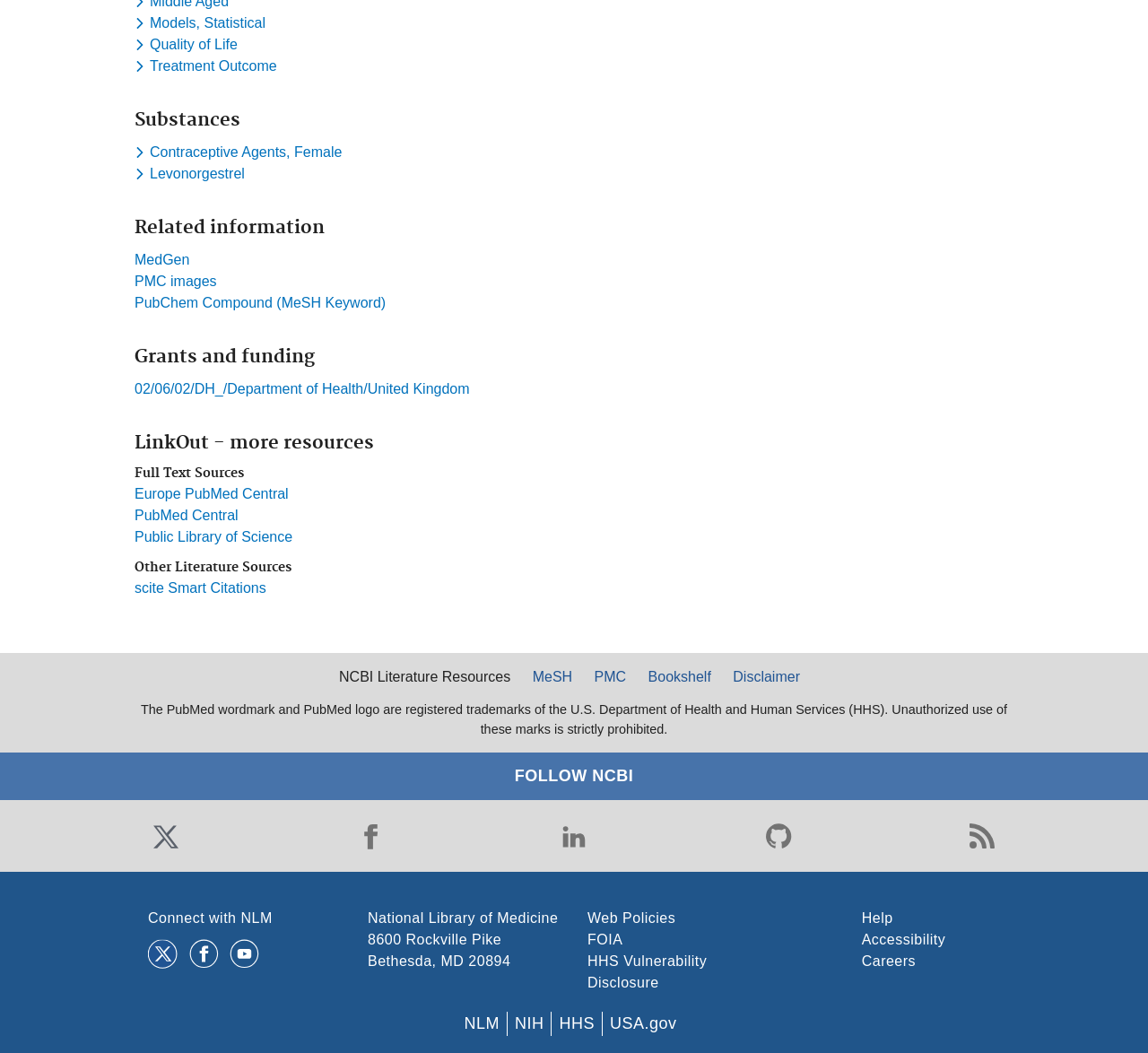What is the last link in the 'LinkOut - more resources' section?
Using the image provided, answer with just one word or phrase.

Public Library of Science